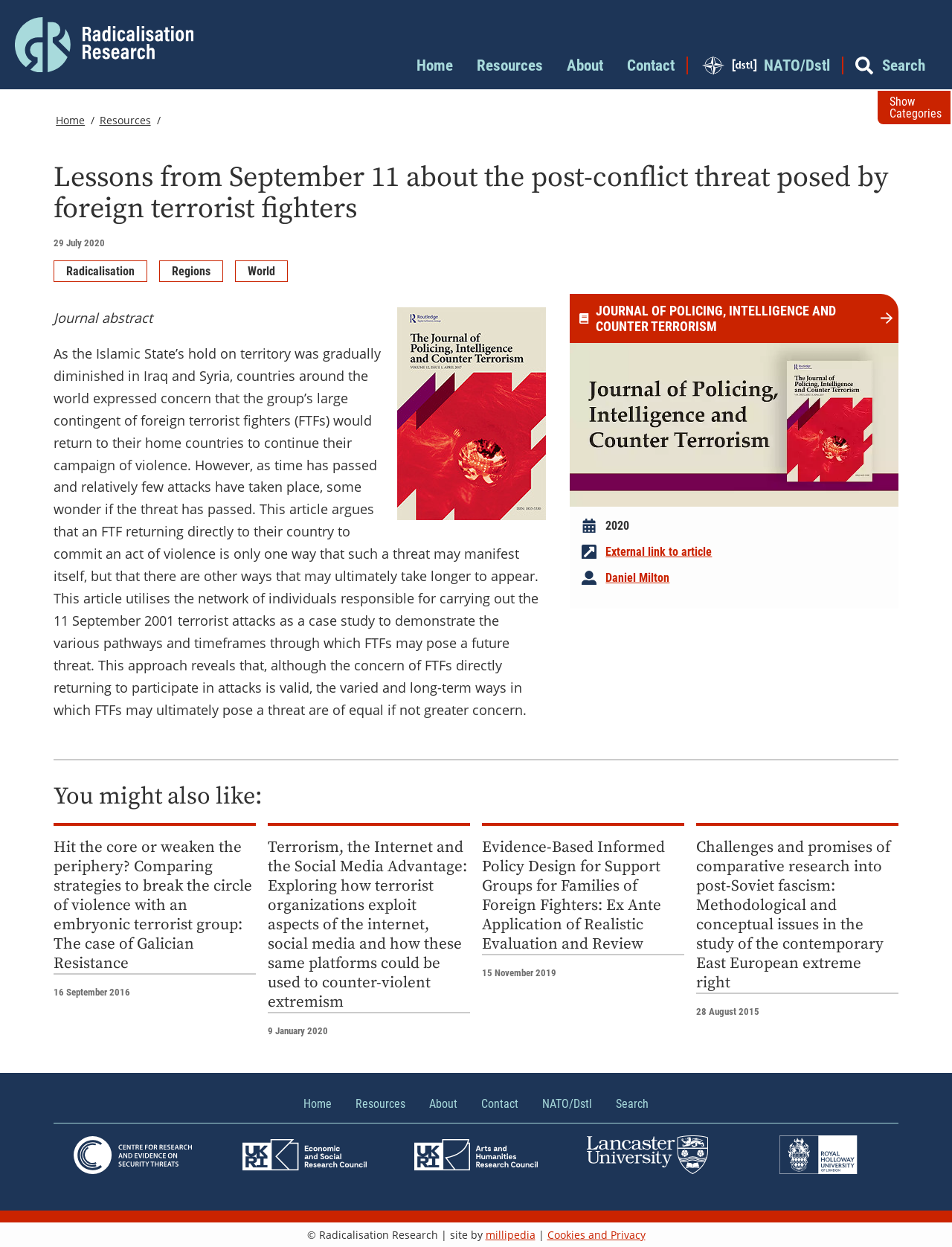Show me the bounding box coordinates of the clickable region to achieve the task as per the instruction: "Submit a search query".

None